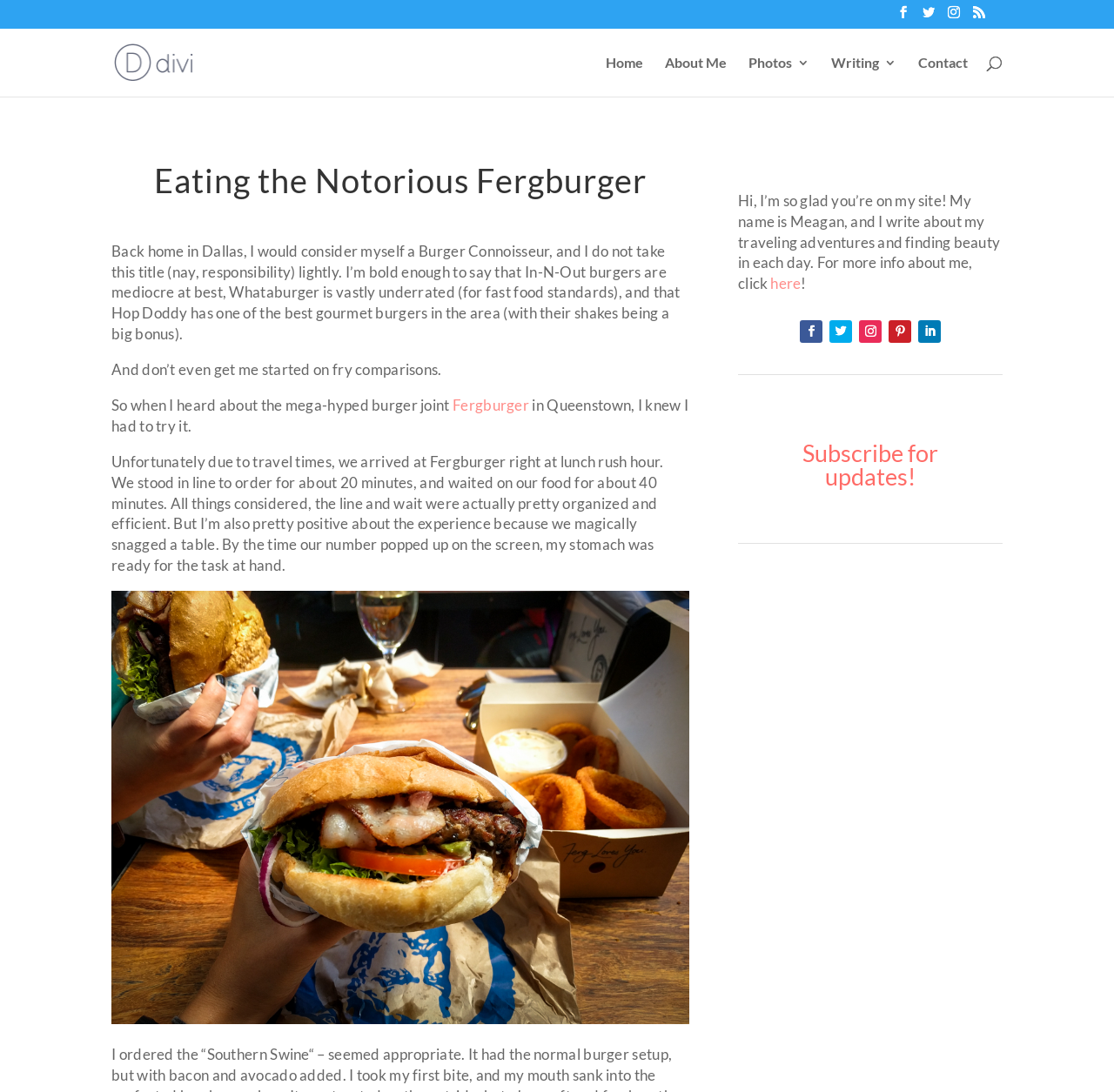Find and extract the text of the primary heading on the webpage.

Eating the Notorious Fergburger